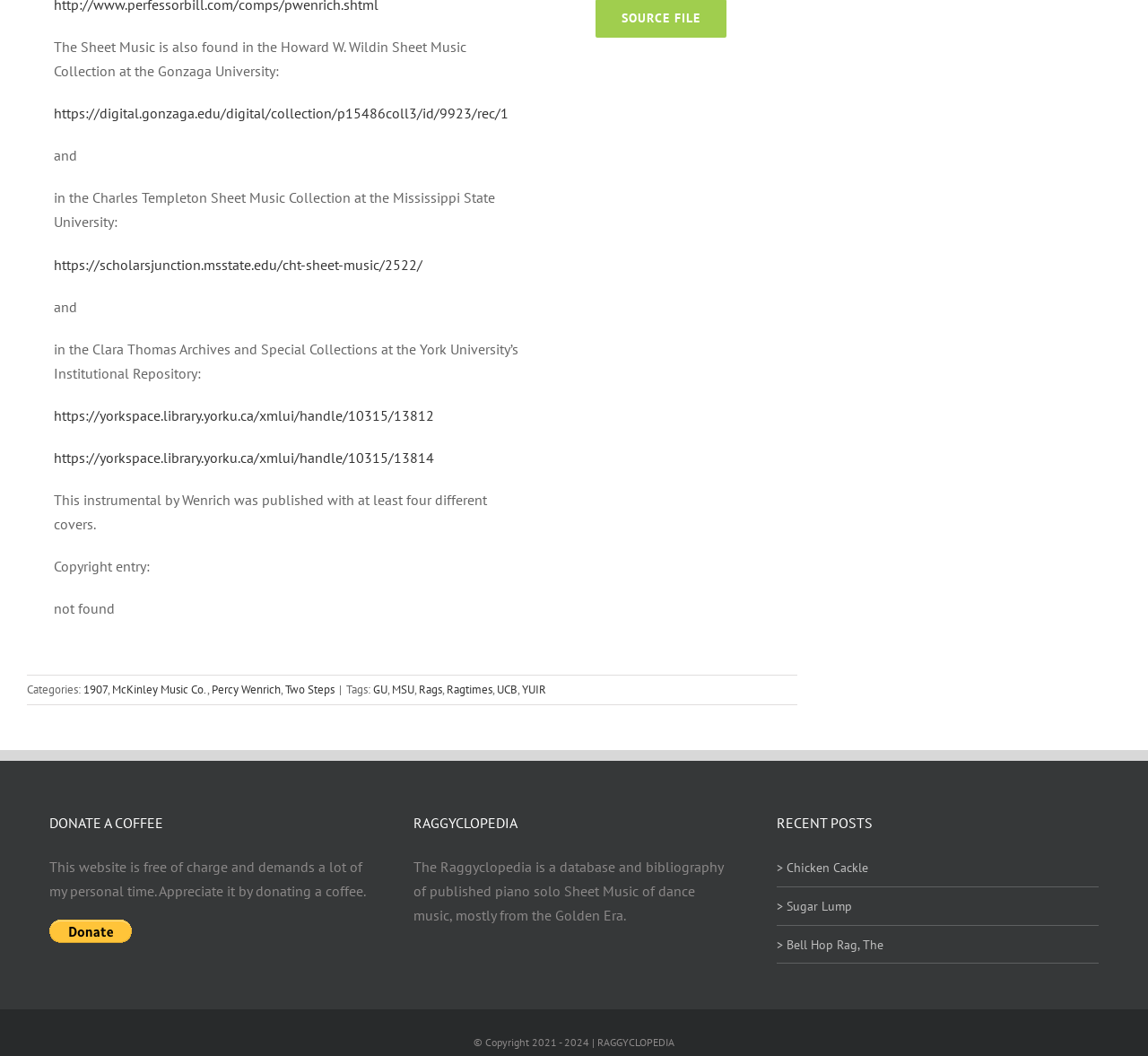From the image, can you give a detailed response to the question below:
What is the purpose of the Raggyclopedia?

The webpage states that the Raggyclopedia is a database and bibliography of published piano solo Sheet Music of dance music, mostly from the Golden Era.